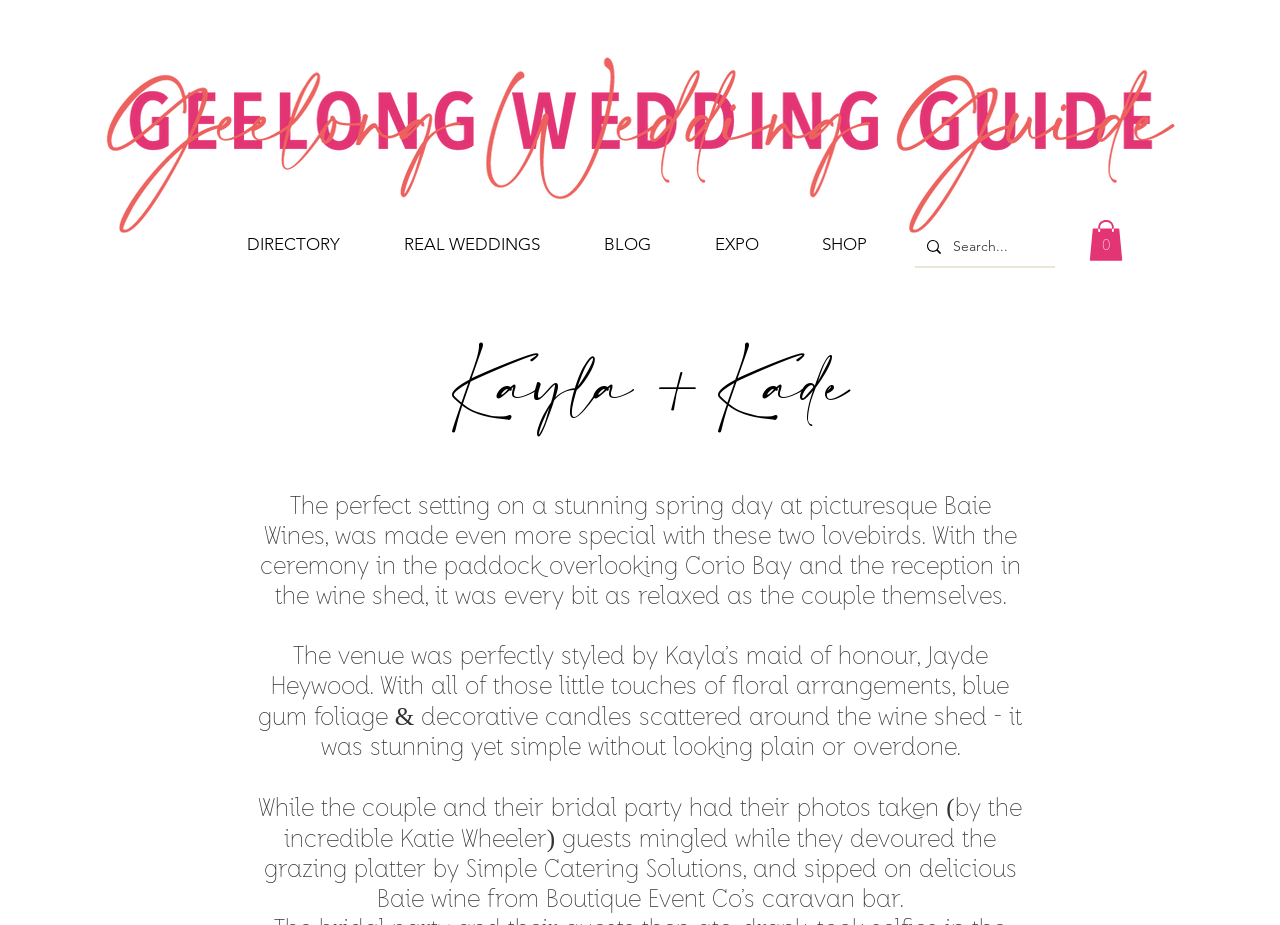What is the location of the ceremony mentioned in the text?
Refer to the image and give a detailed answer to the query.

I obtained the answer by reading the StaticText element which describes the setting of the wedding, specifically mentioning the location of the ceremony.